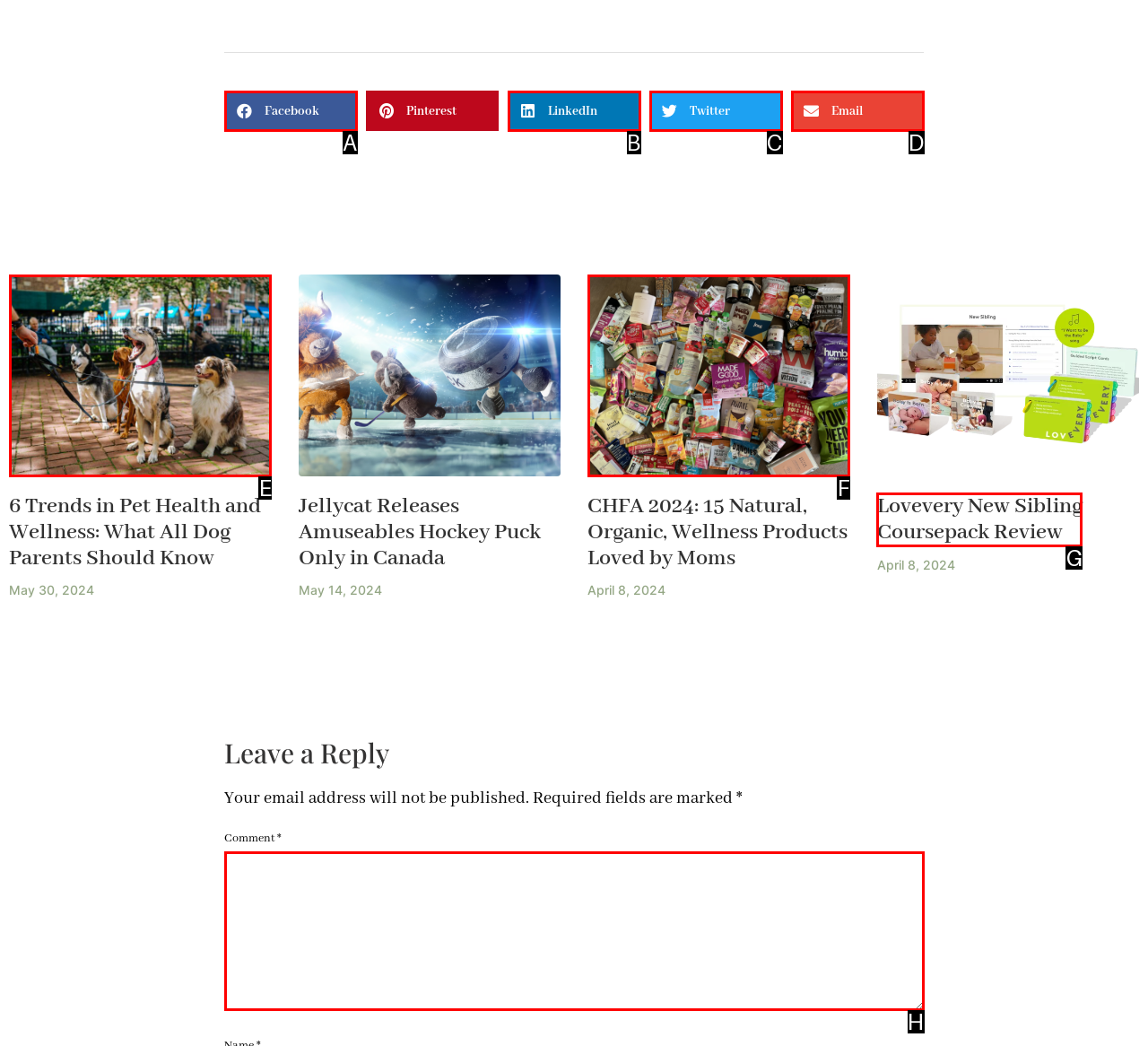With the provided description: Lovevery New Sibling Coursepack Review, select the most suitable HTML element. Respond with the letter of the selected option.

G